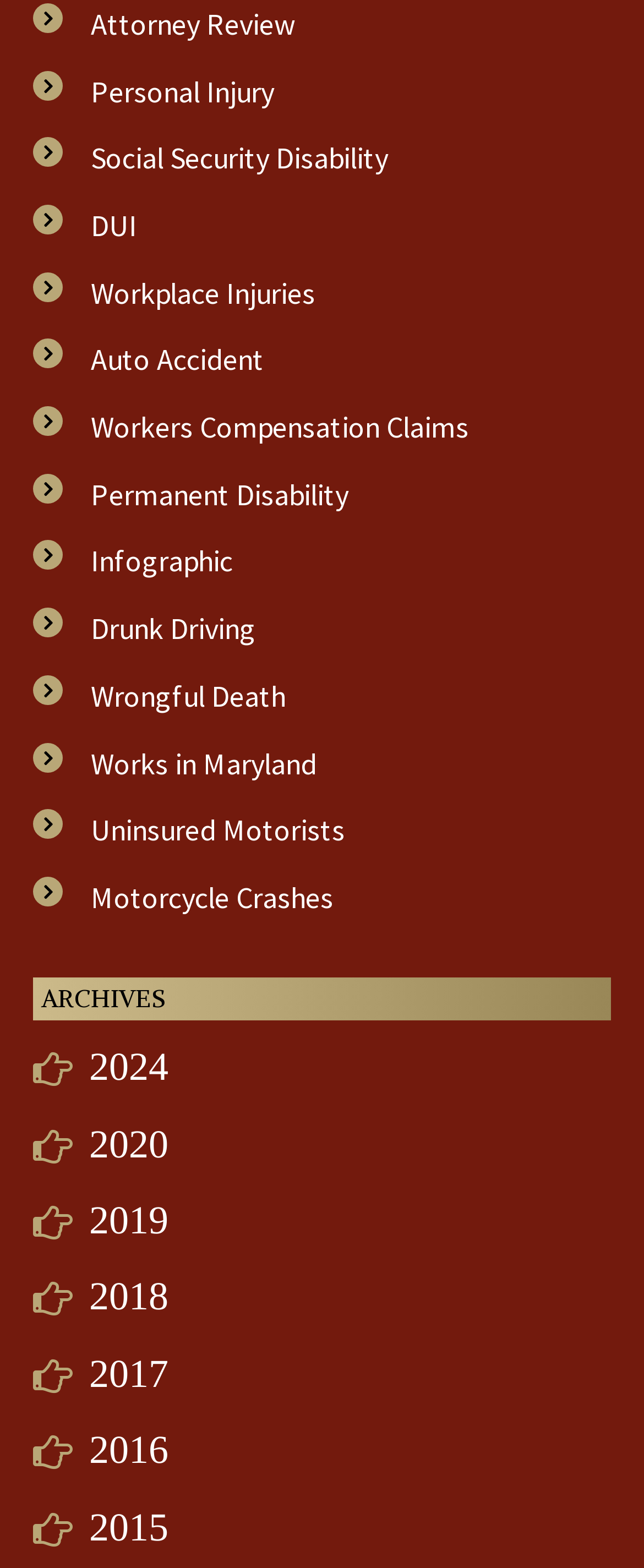What type of cases does the attorney handle?
Please provide a comprehensive answer based on the contents of the image.

Based on the links provided on the webpage, it appears that the attorney handles various types of cases, including Personal Injury, DUI, Social Security Disability, Workplace Injuries, and more.